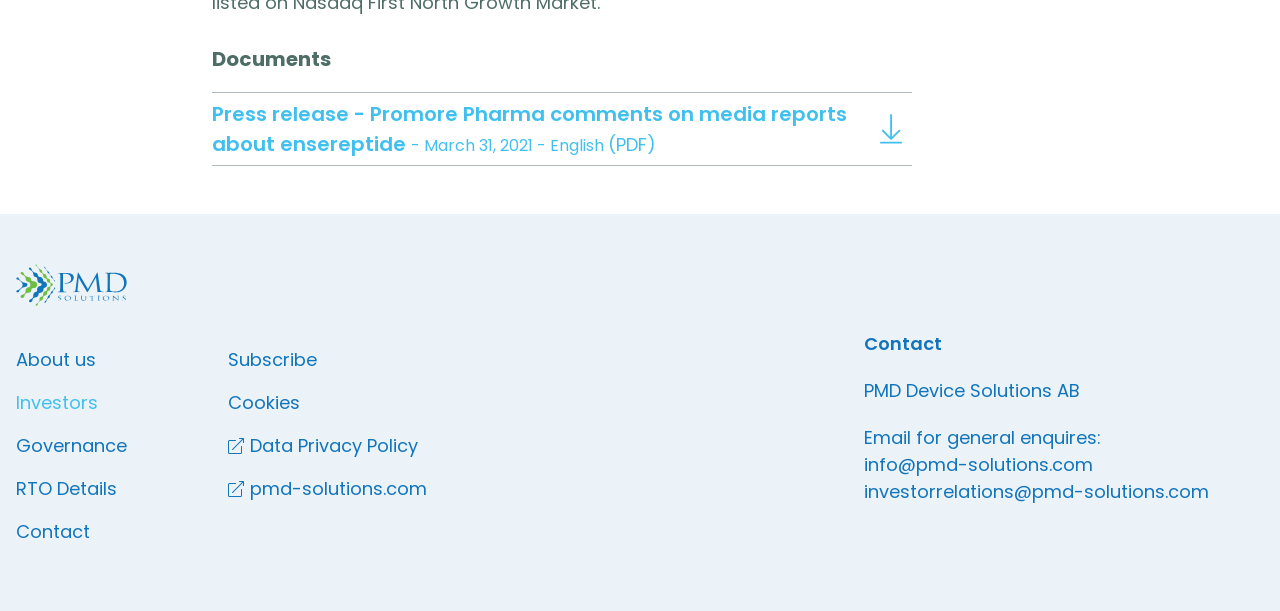Please determine the bounding box coordinates for the element with the description: "Subscribe".

[0.178, 0.553, 0.334, 0.624]